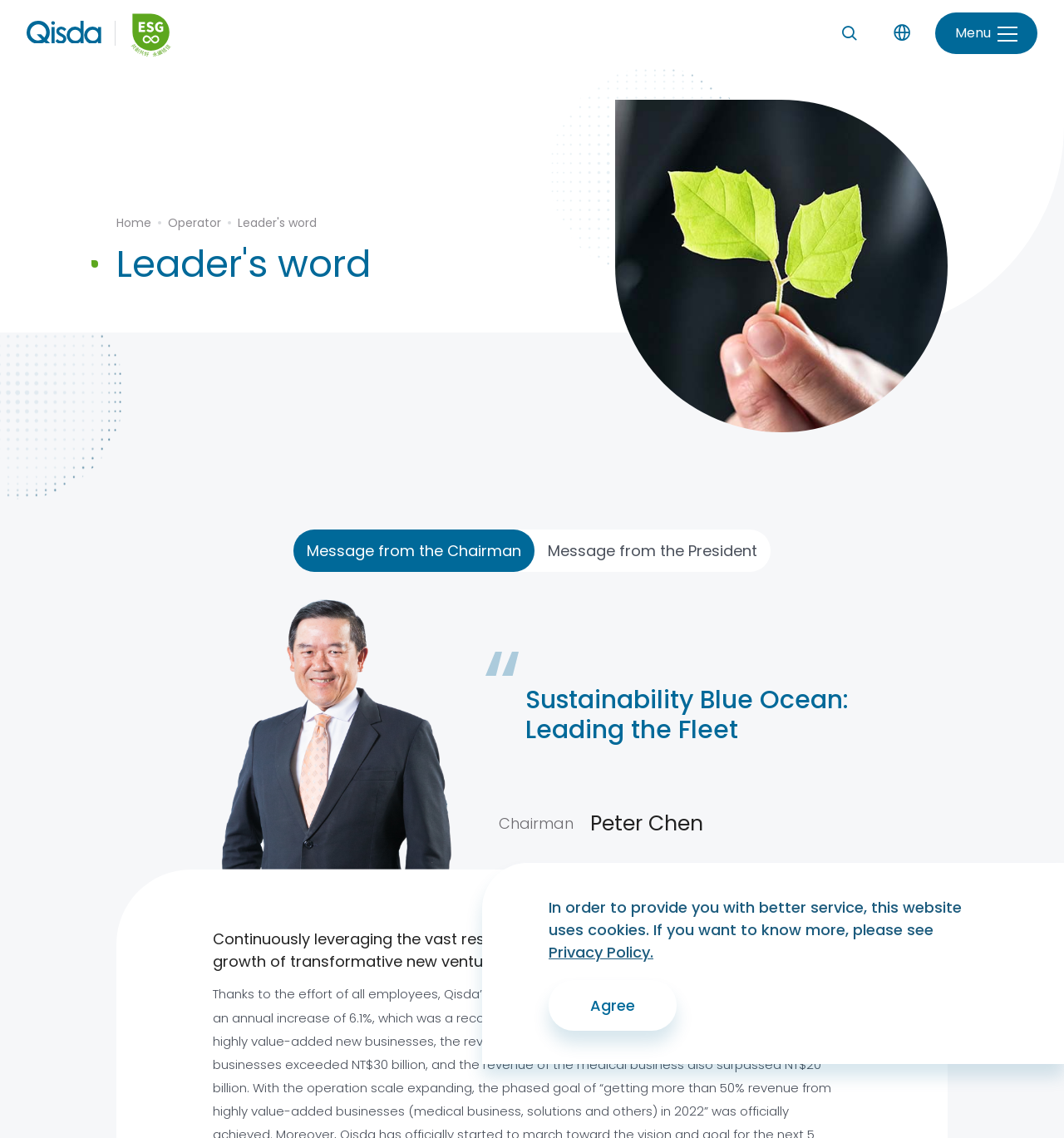Find the bounding box of the UI element described as follows: "En".

[0.829, 0.088, 0.866, 0.123]